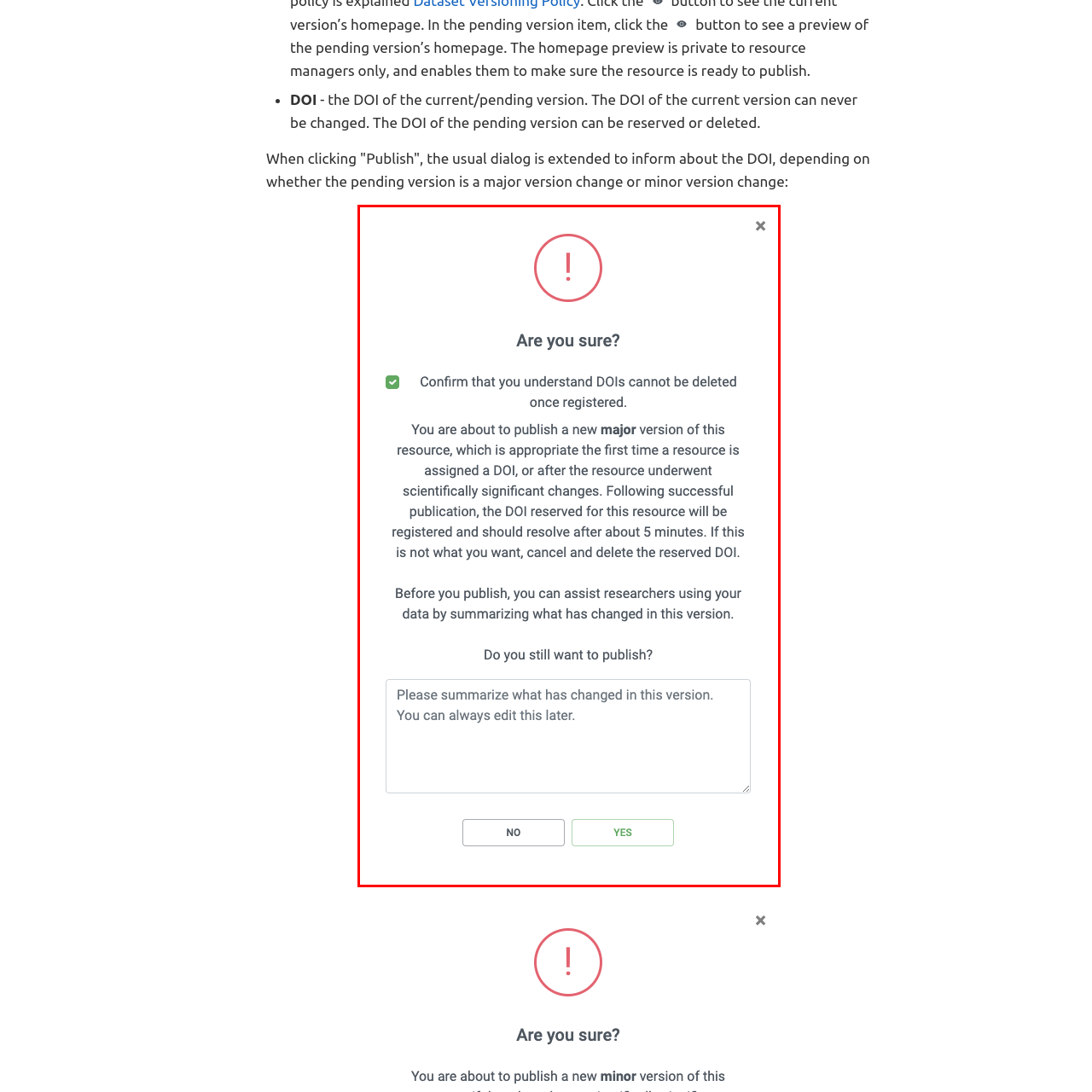Why are major versions significant?
Focus on the section of the image encased in the red bounding box and provide a detailed answer based on the visual details you find.

The dialog box highlights the significance of major versions, which apply when creating a DOI for the first time or following substantial changes to the resource. This suggests that major versions are crucial in the DOI registration process and should be carefully considered.